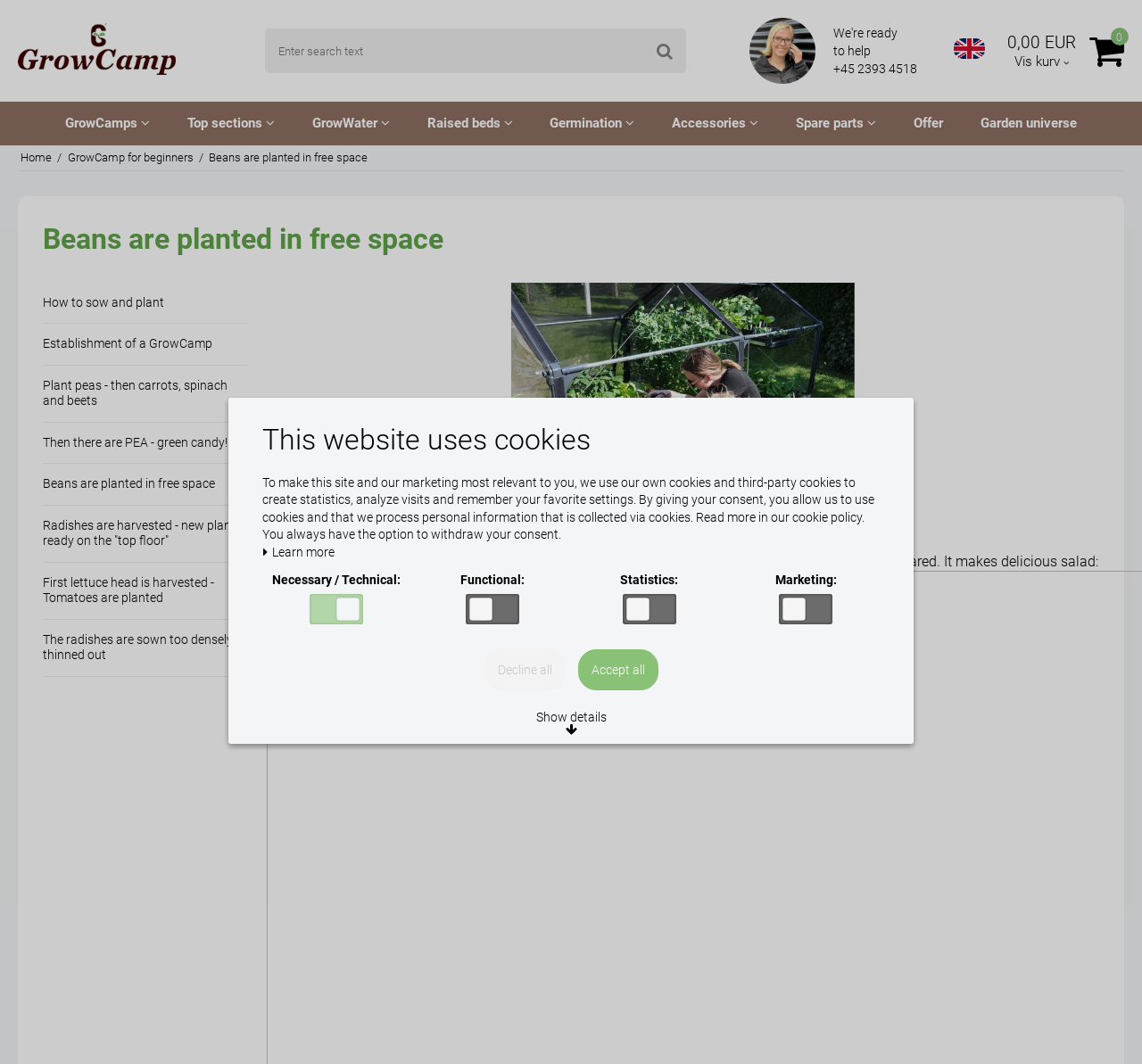Locate the headline of the webpage and generate its content.

Beans are planted in free space